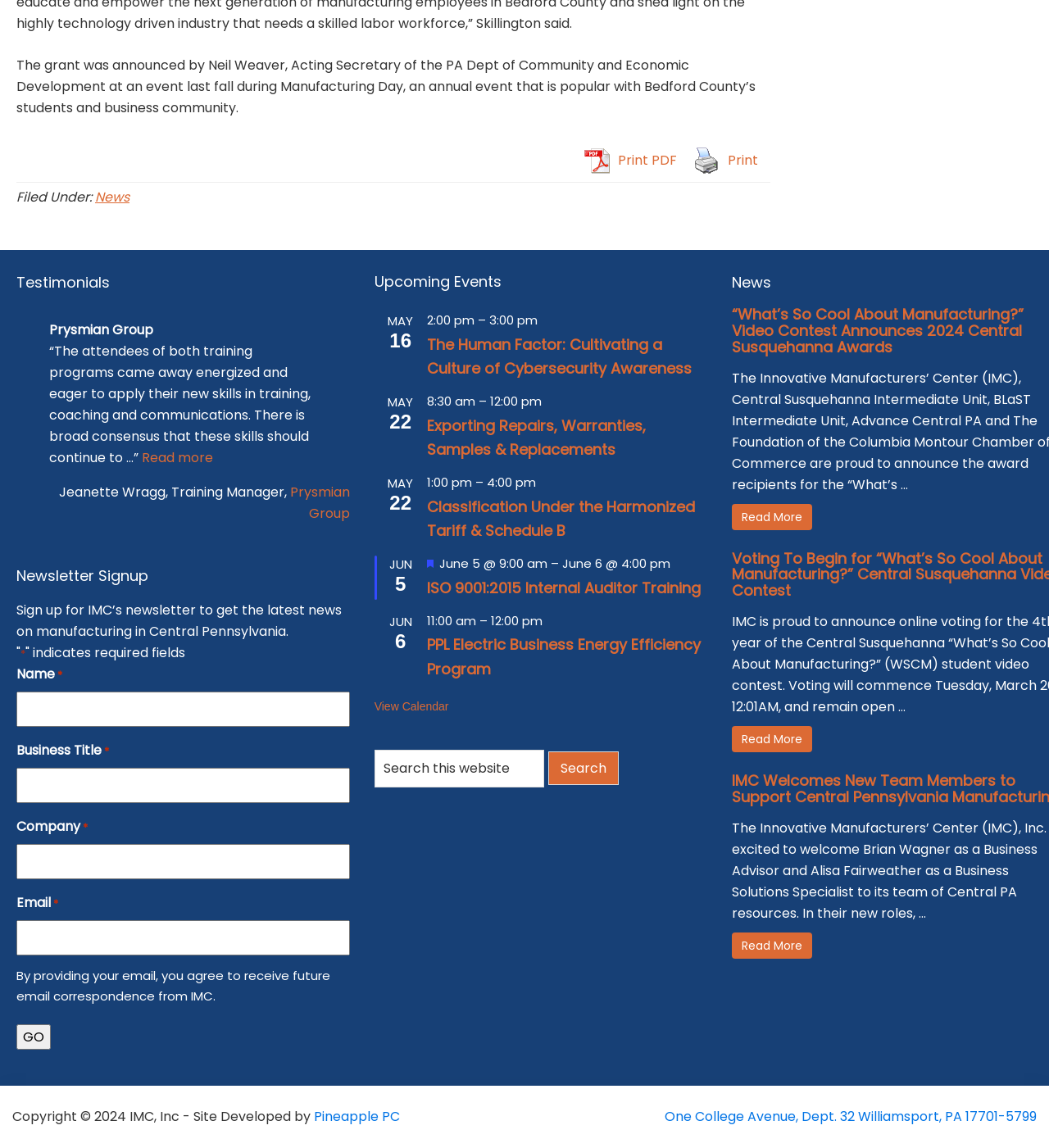Please indicate the bounding box coordinates of the element's region to be clicked to achieve the instruction: "GO". Provide the coordinates as four float numbers between 0 and 1, i.e., [left, top, right, bottom].

[0.016, 0.855, 0.048, 0.877]